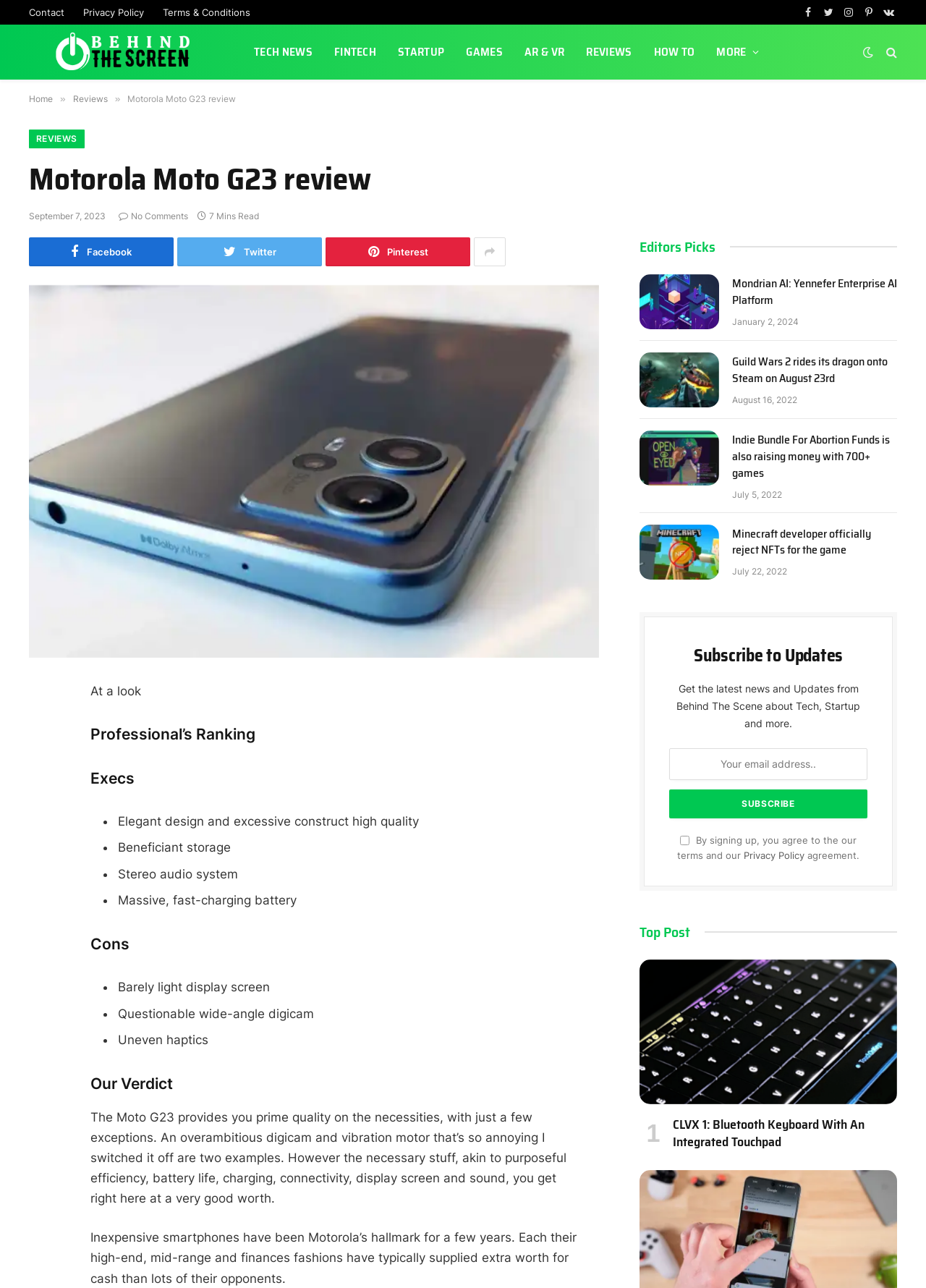Extract the bounding box coordinates of the UI element described: "Tech News". Provide the coordinates in the format [left, top, right, bottom] with values ranging from 0 to 1.

[0.262, 0.019, 0.349, 0.062]